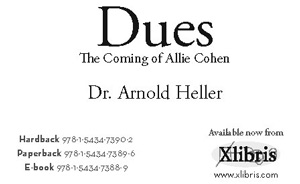Describe the image thoroughly, including all noticeable details.

The image showcases the book cover for "Dues: The Coming of Allie Cohen," authored by Dr. Arnold Heller. Prominently displayed is the title, "Dues," in a bold, striking font, capturing attention and setting the tone for the work. Below the title, the subtitle introduces the main character, Allie Cohen, hinting at the narrative's focus. Dr. Arnold Heller’s name is featured underneath, indicating the author's identity.

In the lower section, the image includes details for different formats of the book—Hardback, Paperback, and E-book—complete with their respective International Standard Book Numbers (ISBN). This information is crucial for readers and retailers seeking to find the book in specific formats. A note at the bottom indicates availability through Xlibris, along with the publisher's website, providing further access for interested readers. The overall layout and design suggest a professional and polished presentation, reflective of the book's thematic depth and the author's expertise.